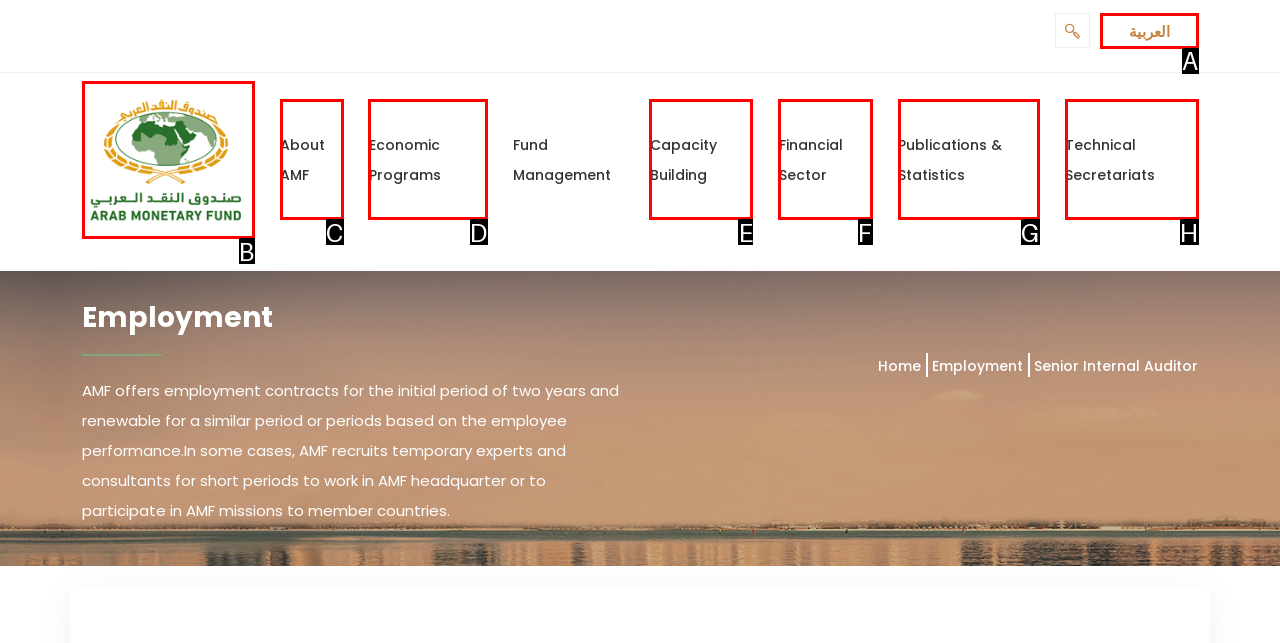Identify the letter of the option that should be selected to accomplish the following task: Expand the About AMF button. Provide the letter directly.

C